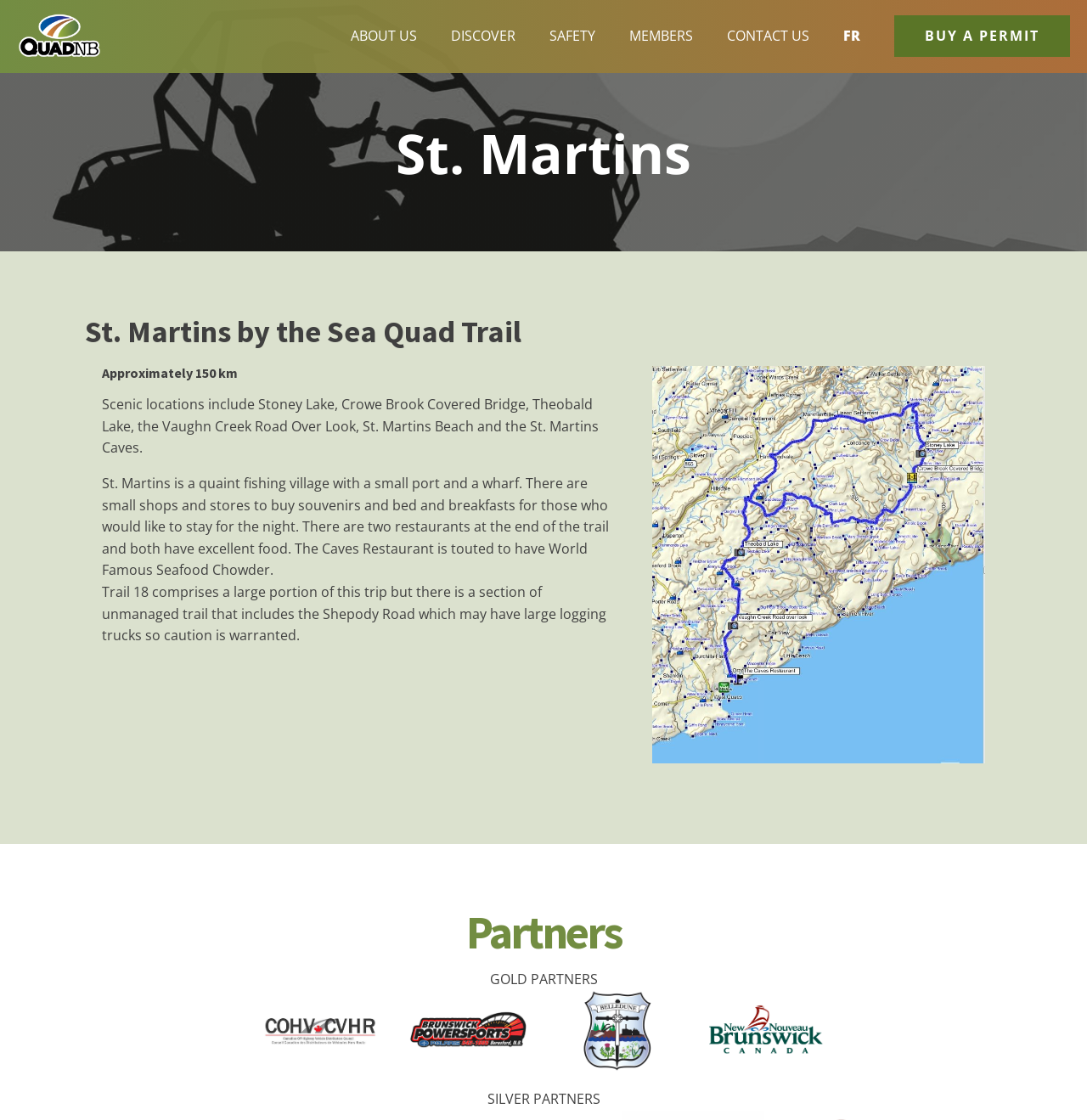Give the bounding box coordinates for the element described as: "Safety".

[0.49, 0.0, 0.563, 0.065]